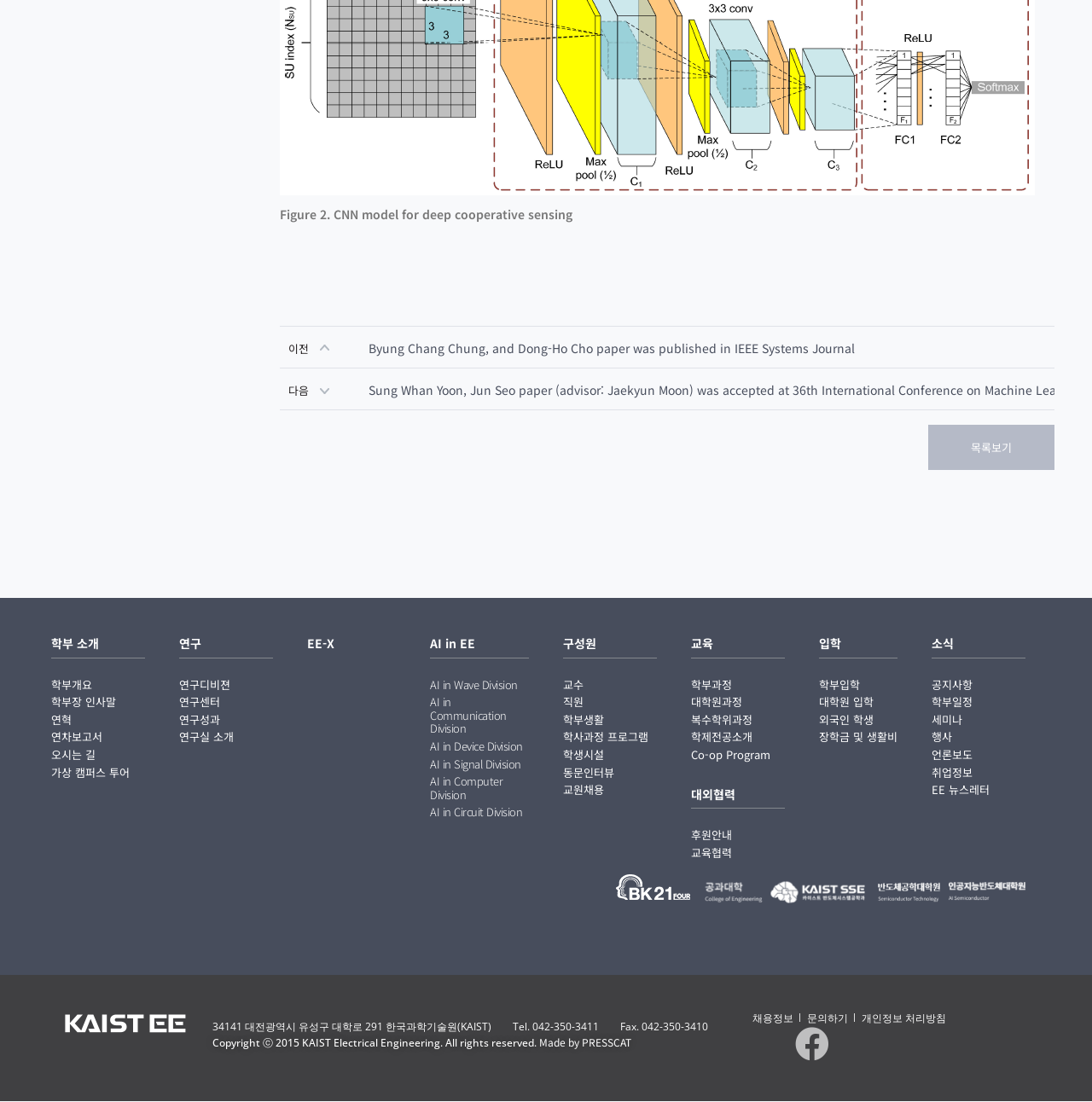Please look at the image and answer the question with a detailed explanation: What is the phone number of the university?

I found the answer by looking at the bottom of the webpage, where the phone number is written as 'Tel. 042-350-3411'.